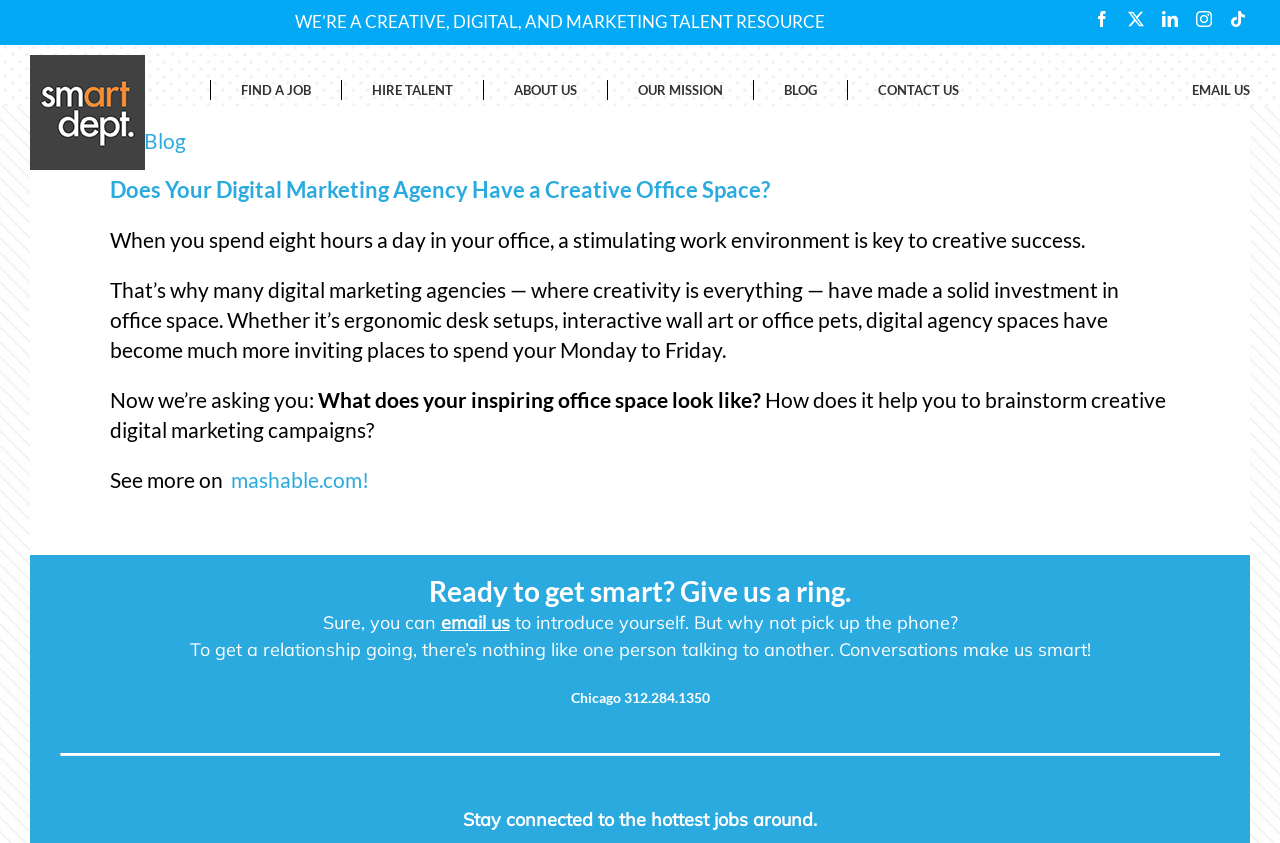Could you specify the bounding box coordinates for the clickable section to complete the following instruction: "Click the LinkedIn link"?

[0.905, 0.008, 0.923, 0.036]